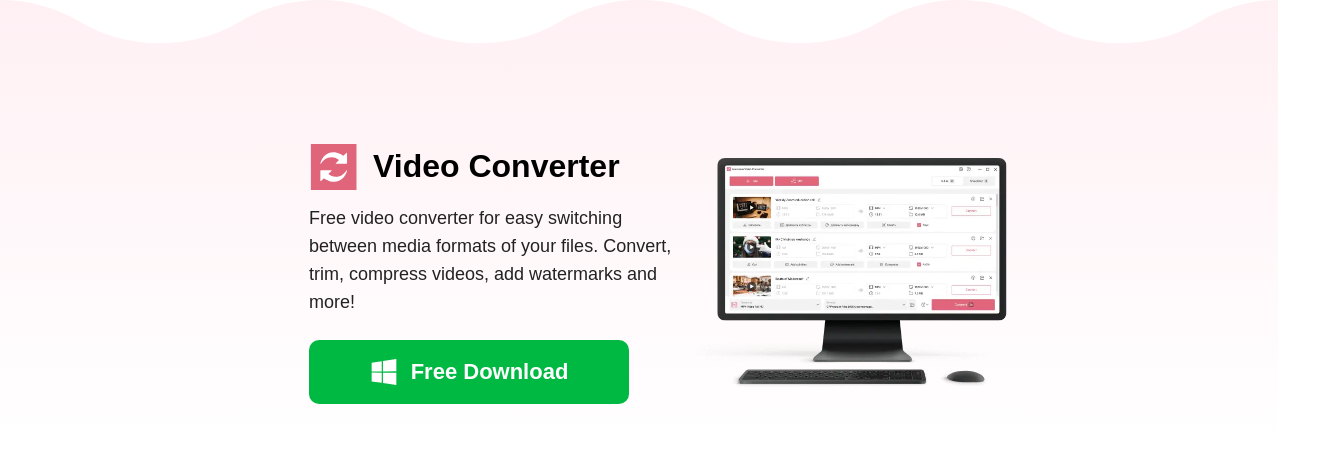Provide a comprehensive description of the image.

This promotional image showcases a user-friendly video converter software designed for seamless media format switching. The prominently displayed title "Video Converter" is highlighted in bold, reflecting its core functionality. Beneath the title, a description emphasizes its features, including easy conversion, trimming, compression, and adding watermarks to videos. 

On the left side, a sleek monitor illustrates the software interface, displaying various video files and options for conversion, which gives potential users a preview of the tool's capabilities. A vibrant green button labeled "Free Download" encourages viewers to take action and access the software at no cost. The overall design combines modern aesthetics with a practical layout, making it appealing and inviting for users seeking versatile video editing solutions.